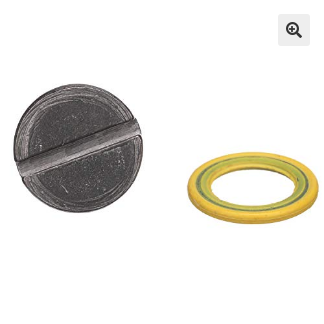Utilize the details in the image to give a detailed response to the question: What is the purpose of the seal?

The caption explains that the seal is designed to ensure proper seating of the screw, preventing gear lube leakage and water intrusion, which could potentially cause serious damage to the gear case.